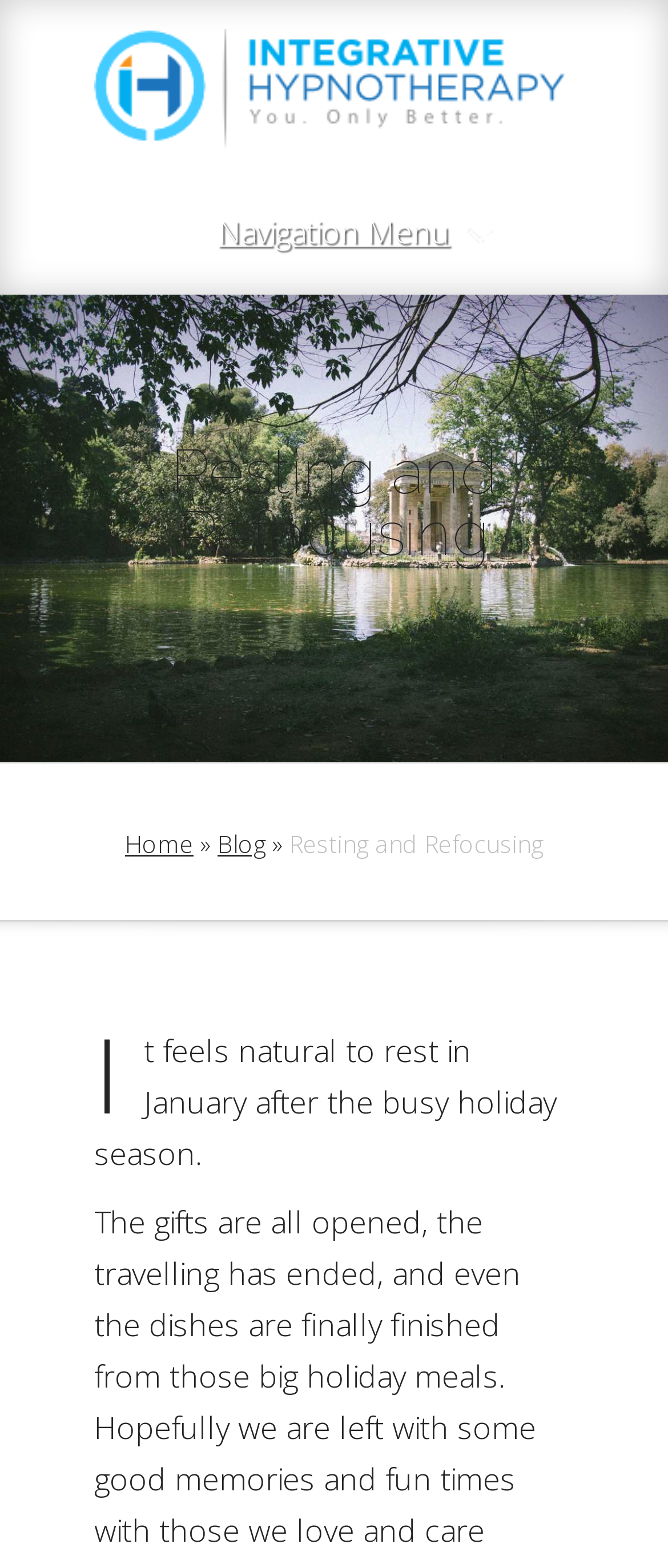Predict the bounding box coordinates of the UI element that matches this description: "Navigation Menu". The coordinates should be in the format [left, top, right, bottom] with each value between 0 and 1.

[0.327, 0.138, 0.673, 0.188]